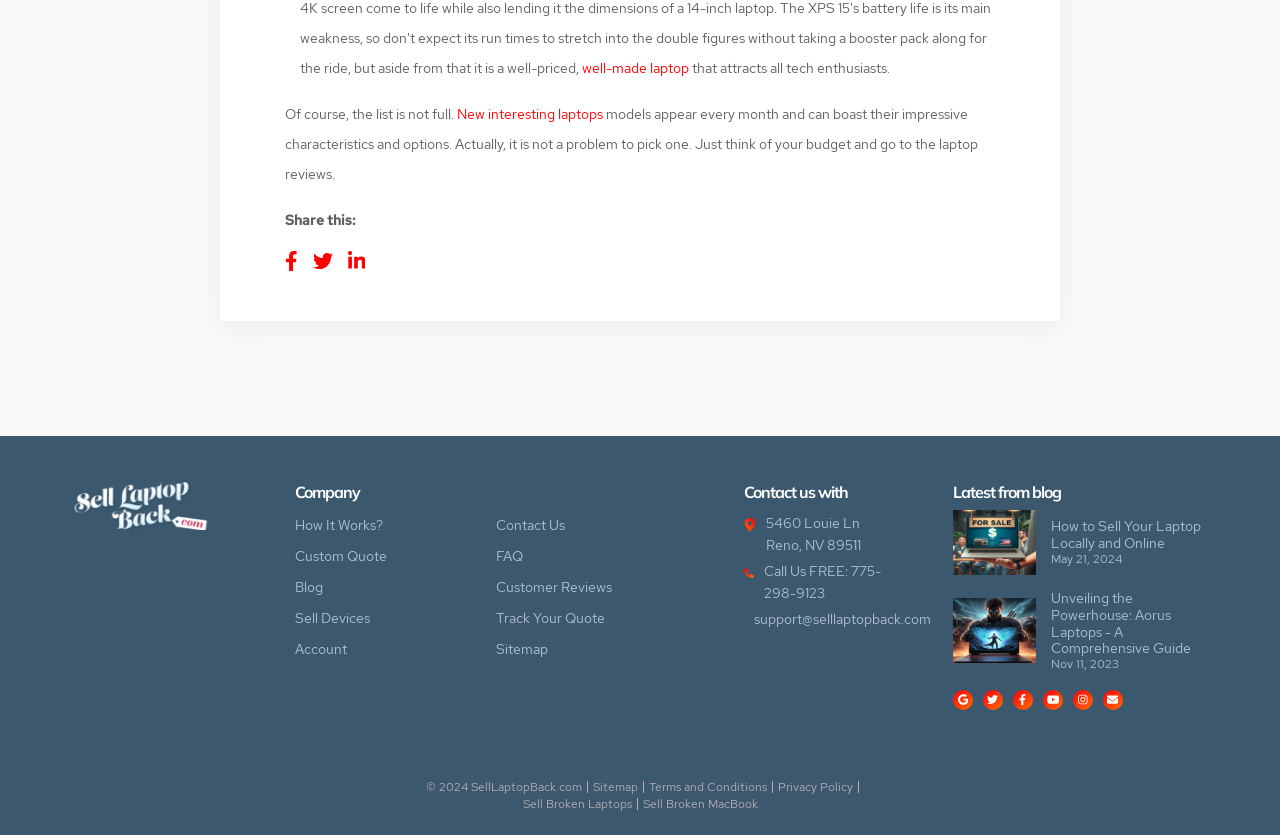How can I contact the company?
Please answer the question with as much detail as possible using the screenshot.

The contact information can be found in the 'Contact us' section of the webpage. It provides a physical address, a phone number, and an email address. The phone number is '775-298-9123' and the email address is 'support@selllaptopback.com'.